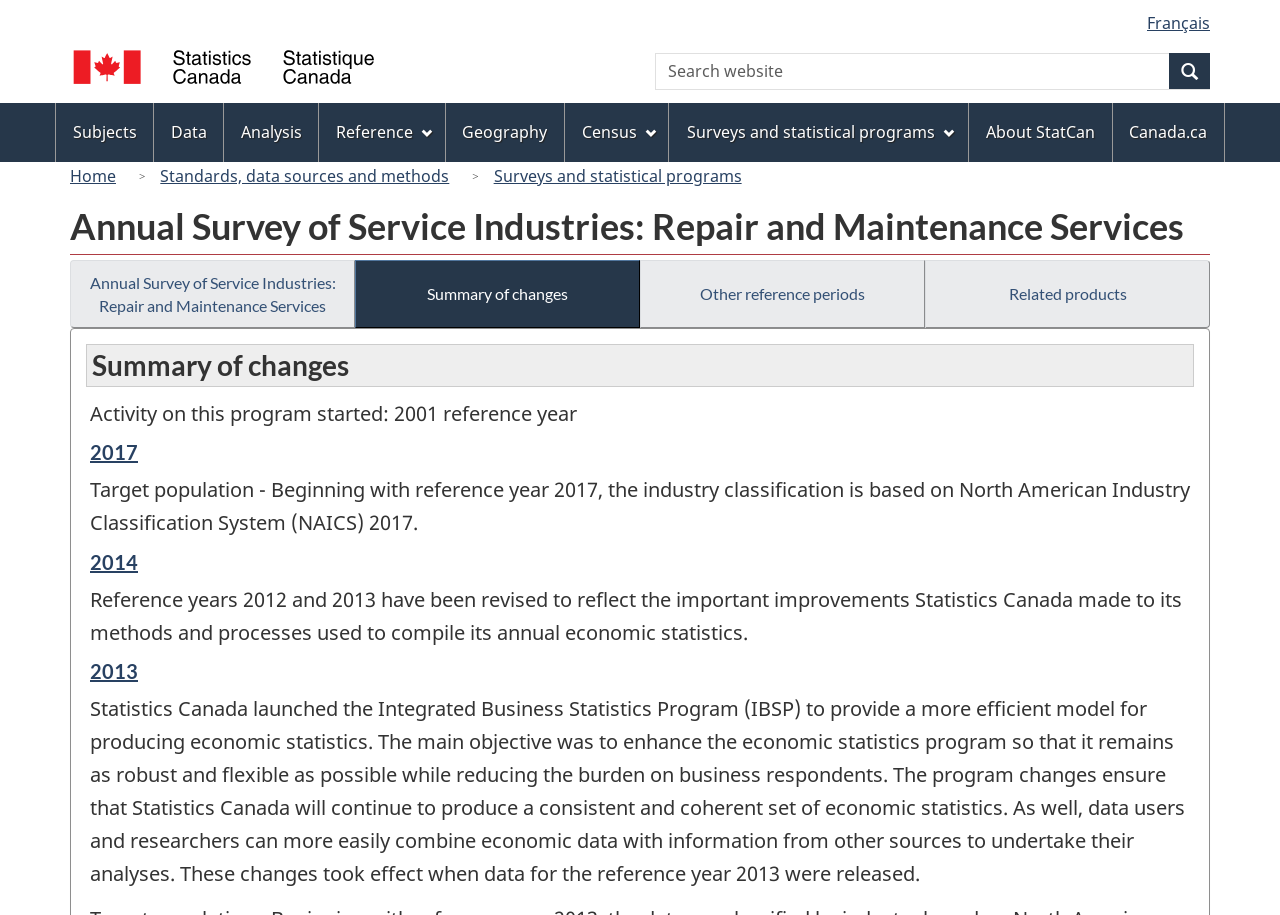Show the bounding box coordinates of the region that should be clicked to follow the instruction: "View Summary of changes."

[0.277, 0.284, 0.5, 0.358]